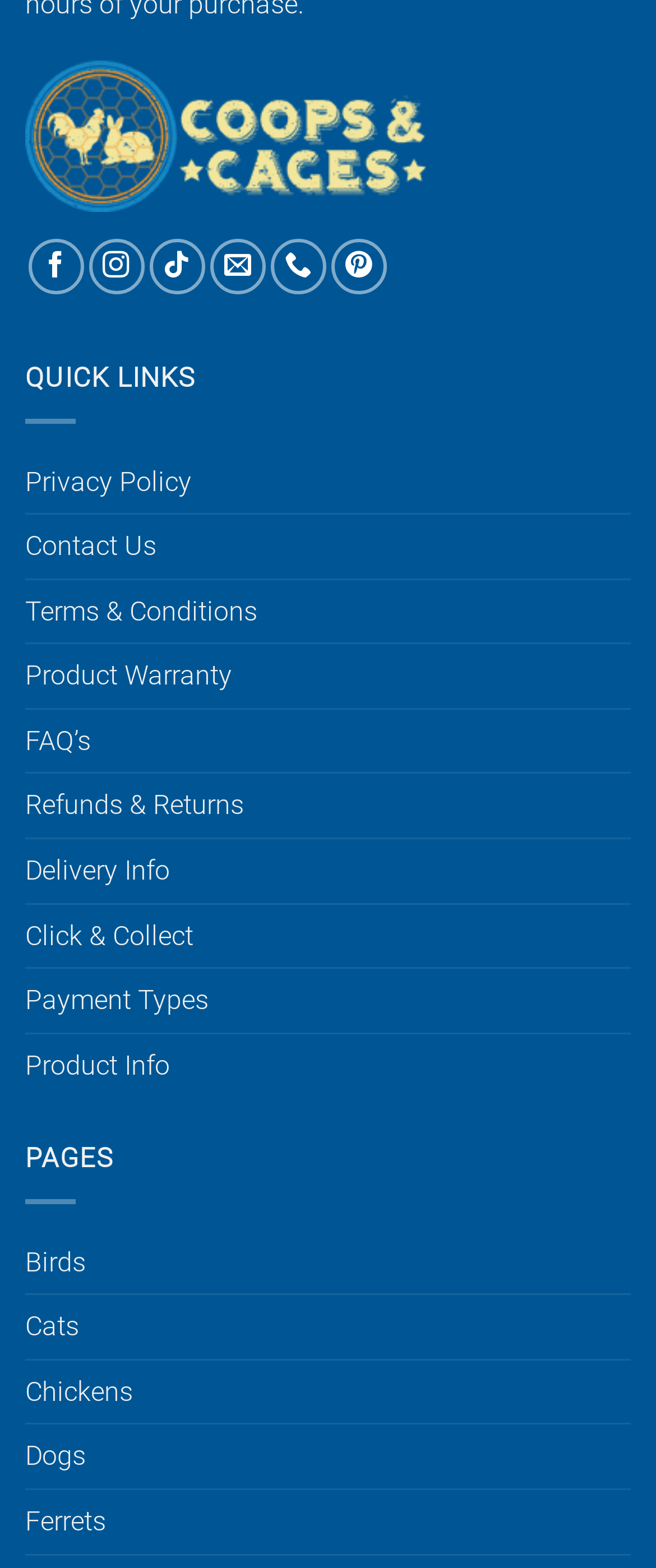Find and specify the bounding box coordinates that correspond to the clickable region for the instruction: "Follow on Facebook".

[0.043, 0.153, 0.127, 0.188]